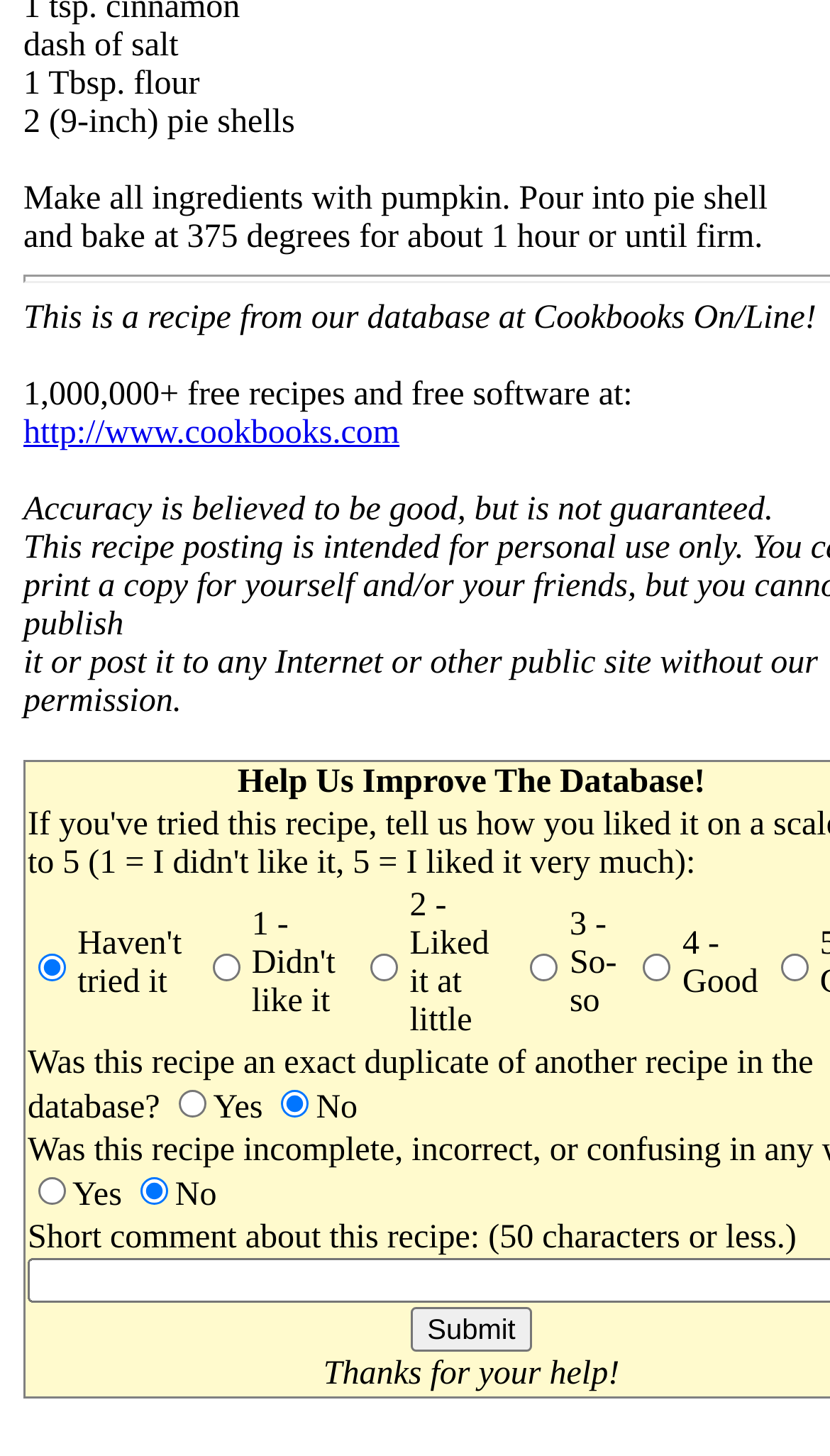What is the baking temperature?
Kindly offer a comprehensive and detailed response to the question.

The recipe instructions mention 'bake at 375 degrees for about 1 hour or until firm', which is a StaticText element with bounding box coordinates [0.028, 0.151, 0.919, 0.175].